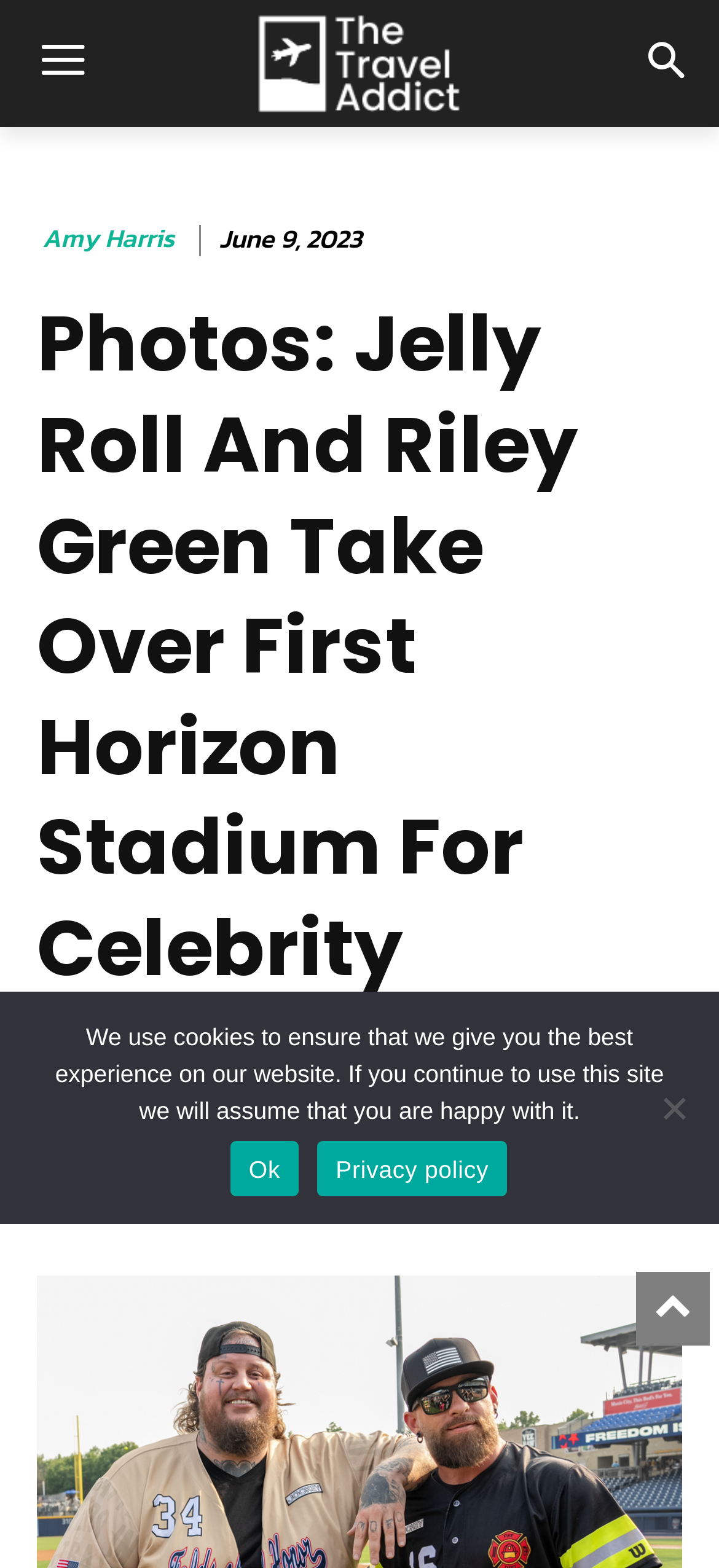Ascertain the bounding box coordinates for the UI element detailed here: "Amy Harris". The coordinates should be provided as [left, top, right, bottom] with each value being a float between 0 and 1.

[0.059, 0.144, 0.244, 0.163]